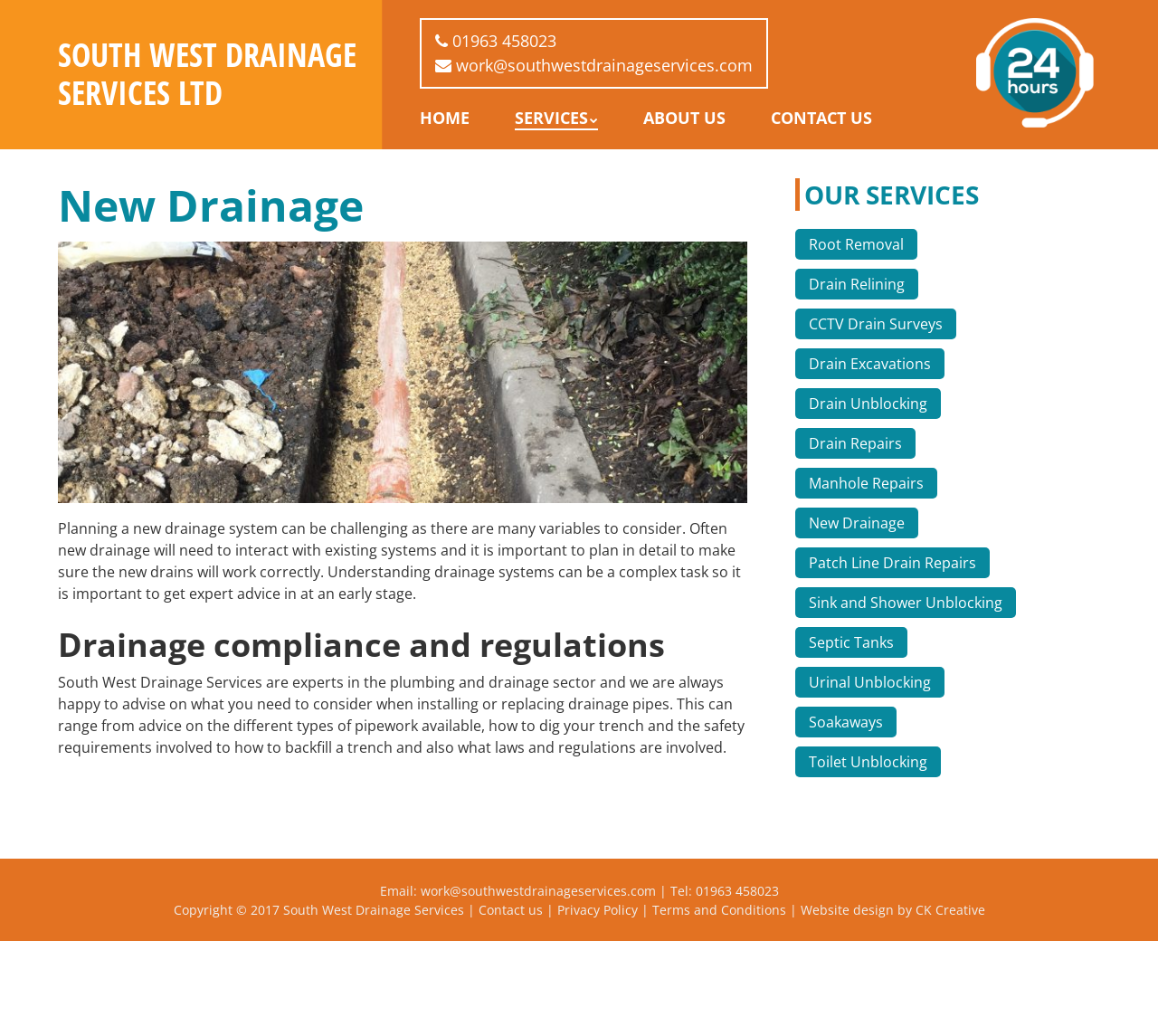Determine the bounding box coordinates for the element that should be clicked to follow this instruction: "Click on the 'HOME' link". The coordinates should be given as four float numbers between 0 and 1, in the format [left, top, right, bottom].

[0.363, 0.103, 0.406, 0.124]